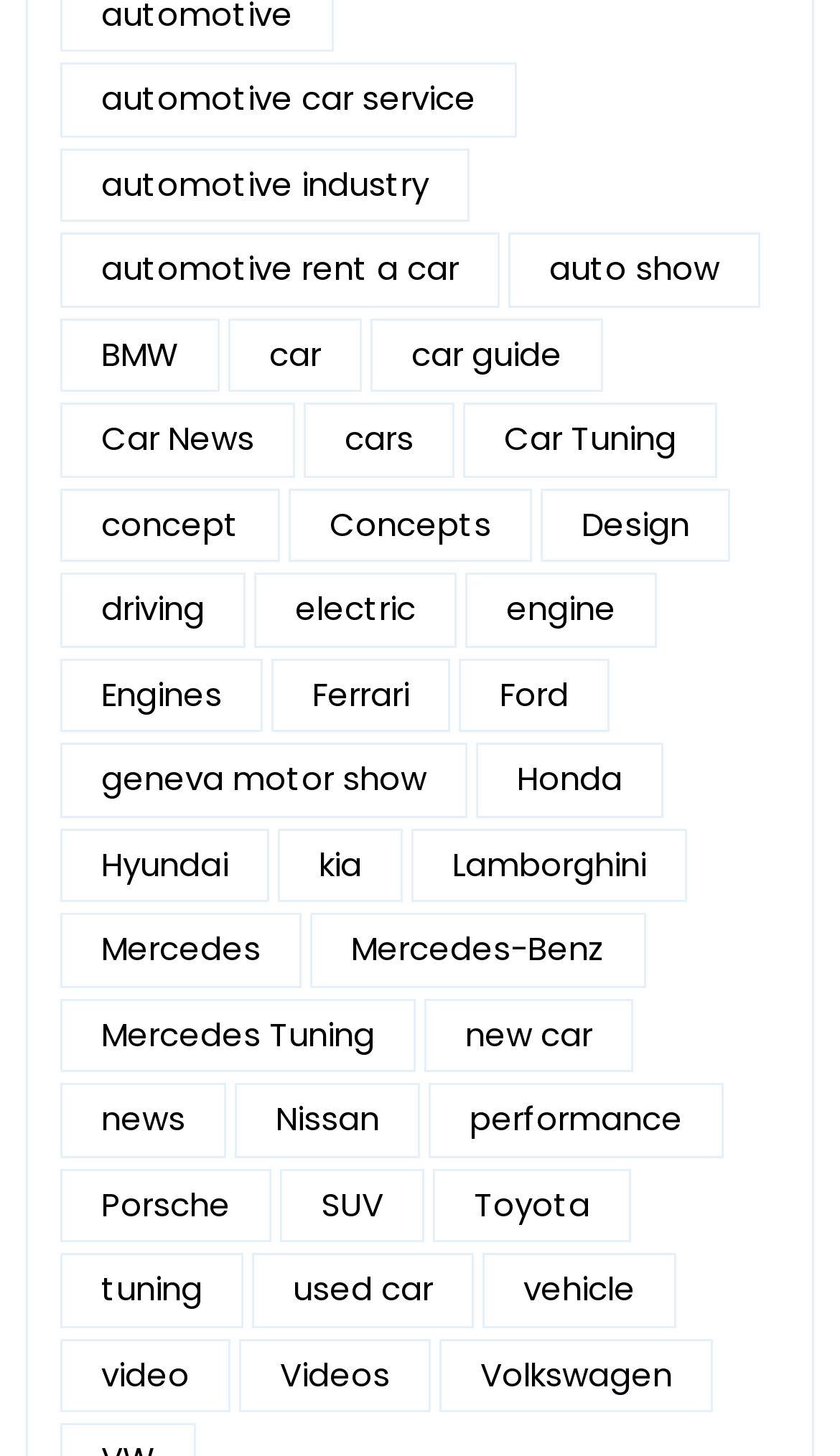Please determine the bounding box coordinates of the element's region to click in order to carry out the following instruction: "Browse automotive car service". The coordinates should be four float numbers between 0 and 1, i.e., [left, top, right, bottom].

[0.072, 0.043, 0.615, 0.094]